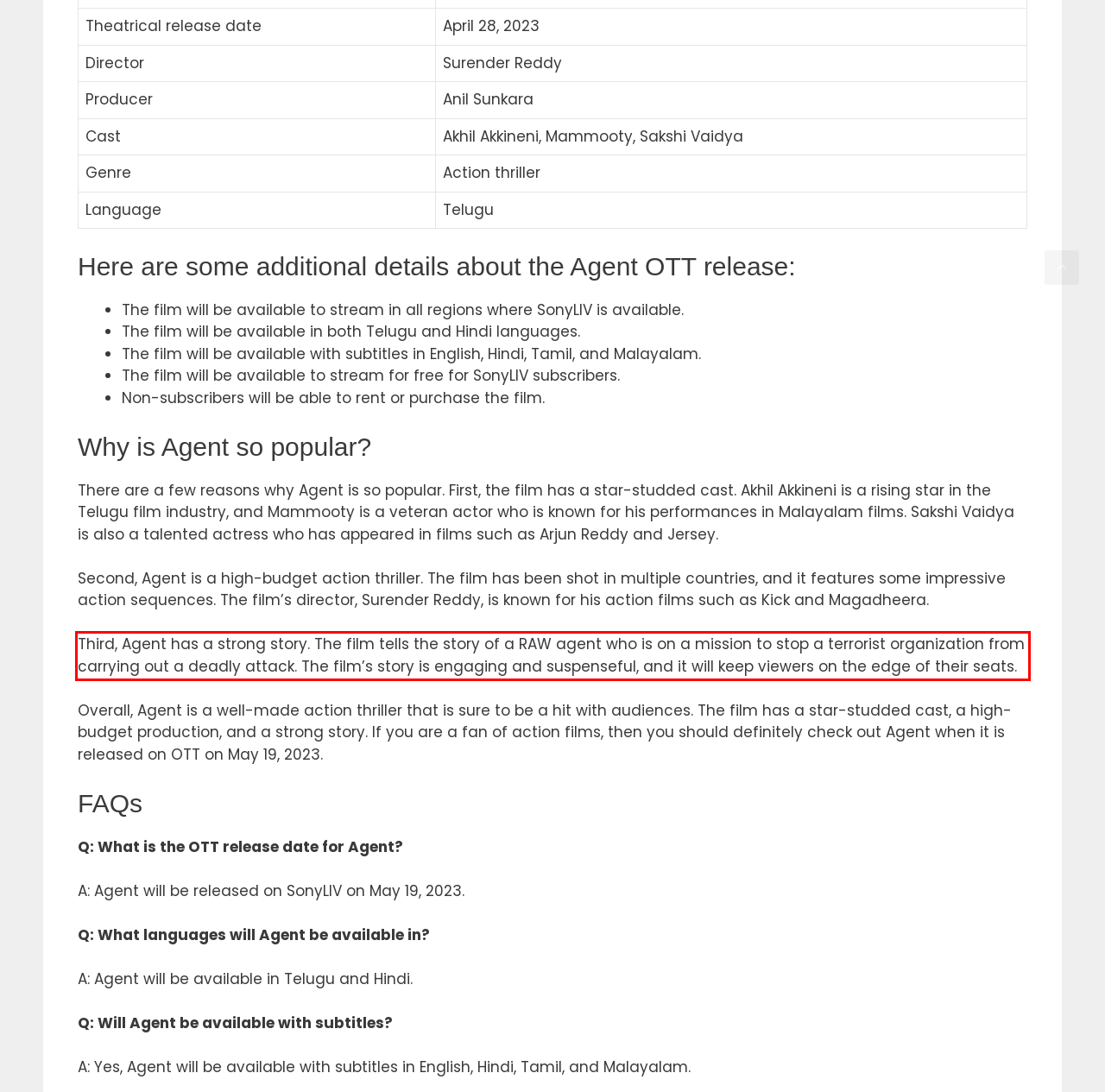You are provided with a screenshot of a webpage containing a red bounding box. Please extract the text enclosed by this red bounding box.

Third, Agent has a strong story. The film tells the story of a RAW agent who is on a mission to stop a terrorist organization from carrying out a deadly attack. The film’s story is engaging and suspenseful, and it will keep viewers on the edge of their seats.